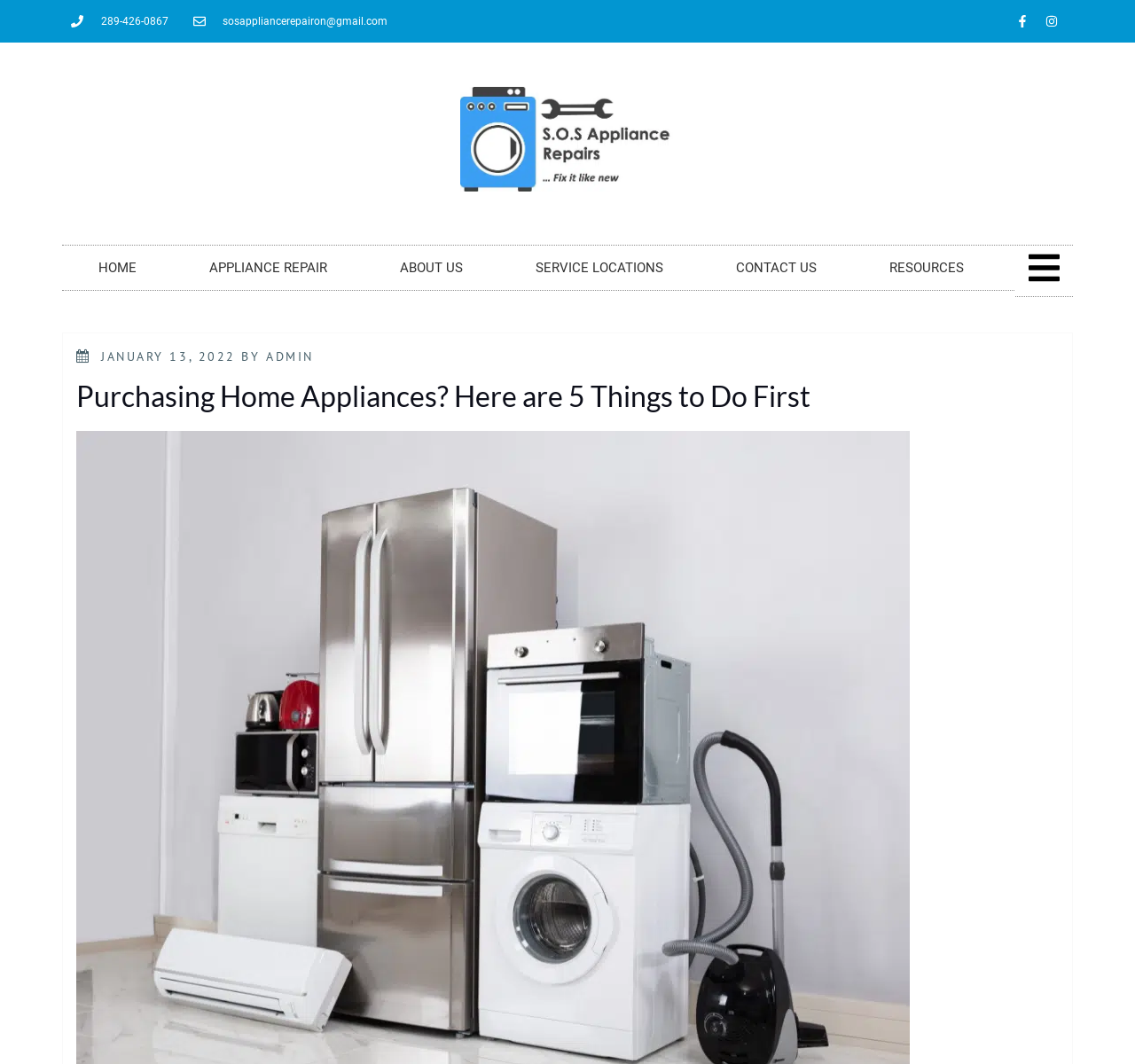What is the phone number on the webpage?
Please answer the question as detailed as possible based on the image.

I found the phone number by looking at the link element with the text '289-426-0867' at the top of the webpage, which is likely a contact information section.